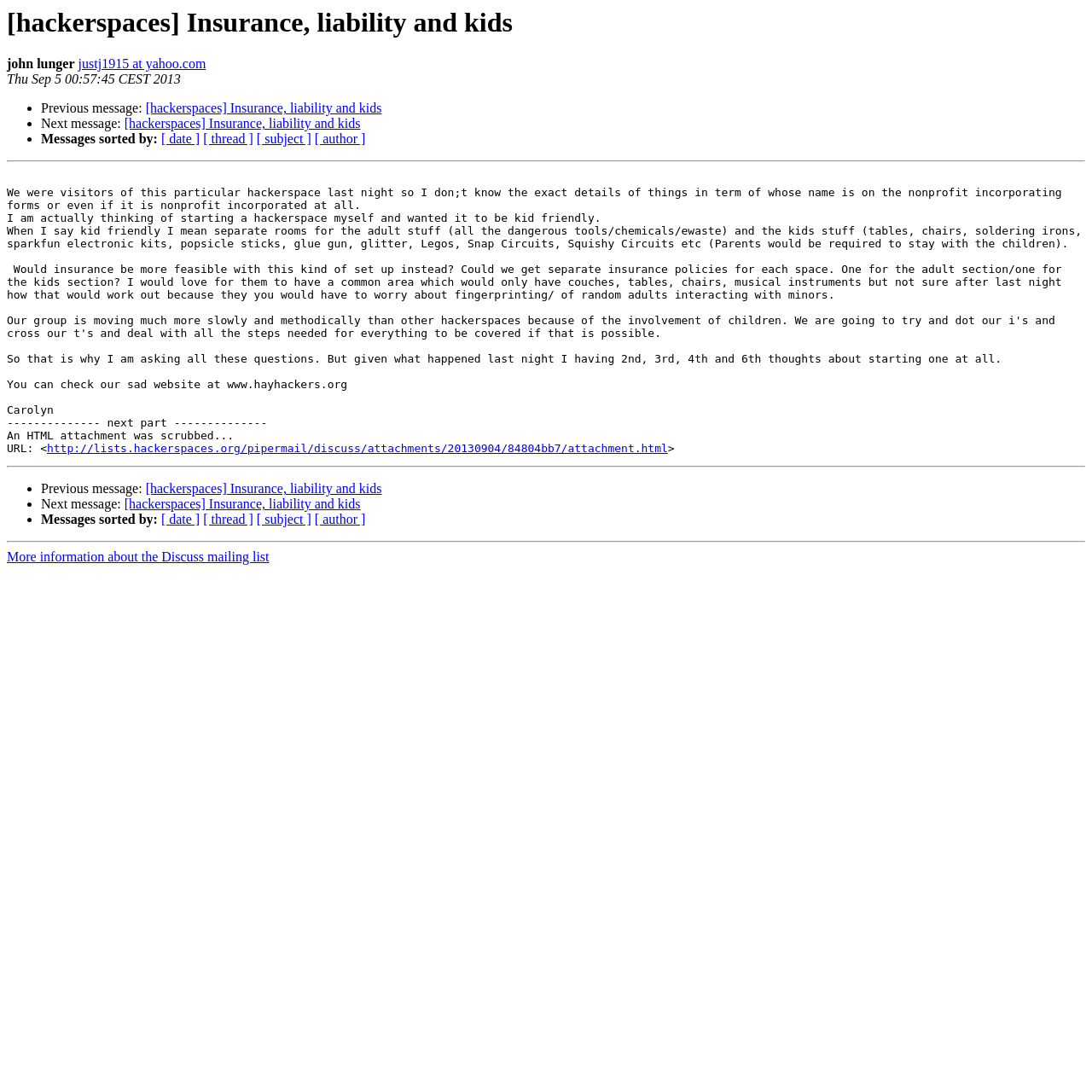What is the author of the message?
Please provide a comprehensive answer to the question based on the webpage screenshot.

The author of the message can be found by looking at the static text element 'john lunger' which is located at the top of the webpage, indicating that the message is written by this person.